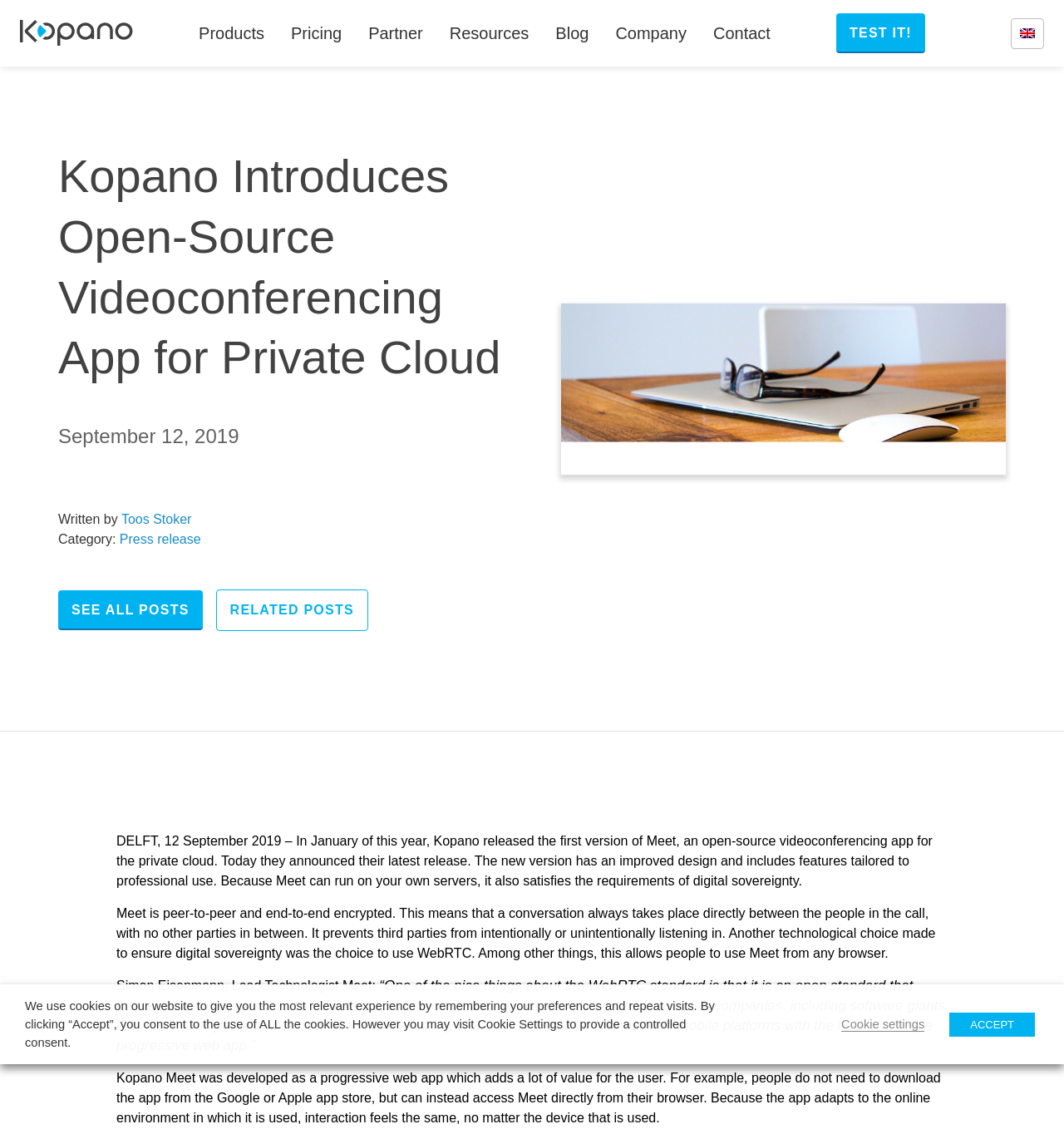What is the purpose of Kopano Meet?
Answer the question based on the image using a single word or a brief phrase.

Digital sovereignty